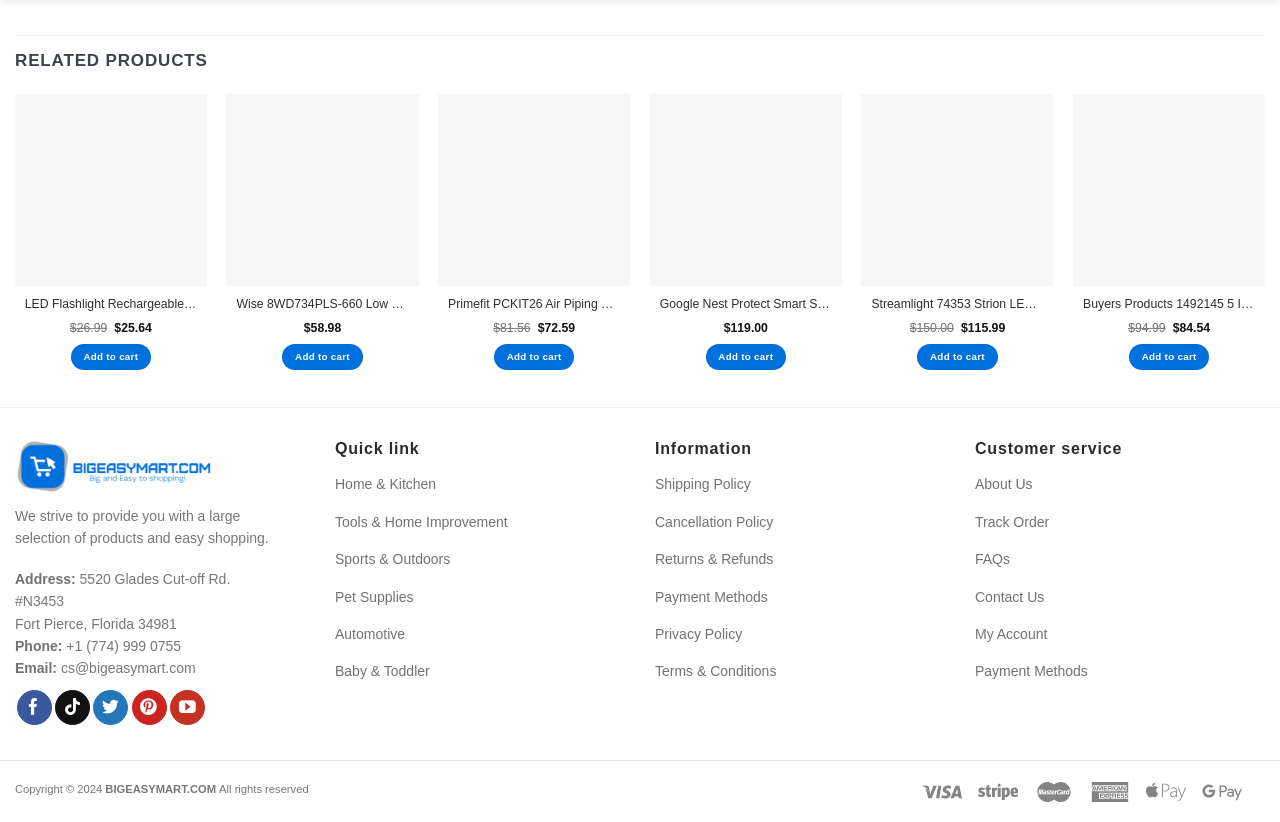Determine the bounding box coordinates of the element's region needed to click to follow the instruction: "Add LED Flashlight Rechargeable to cart". Provide these coordinates as four float numbers between 0 and 1, formatted as [left, top, right, bottom].

[0.055, 0.419, 0.118, 0.45]